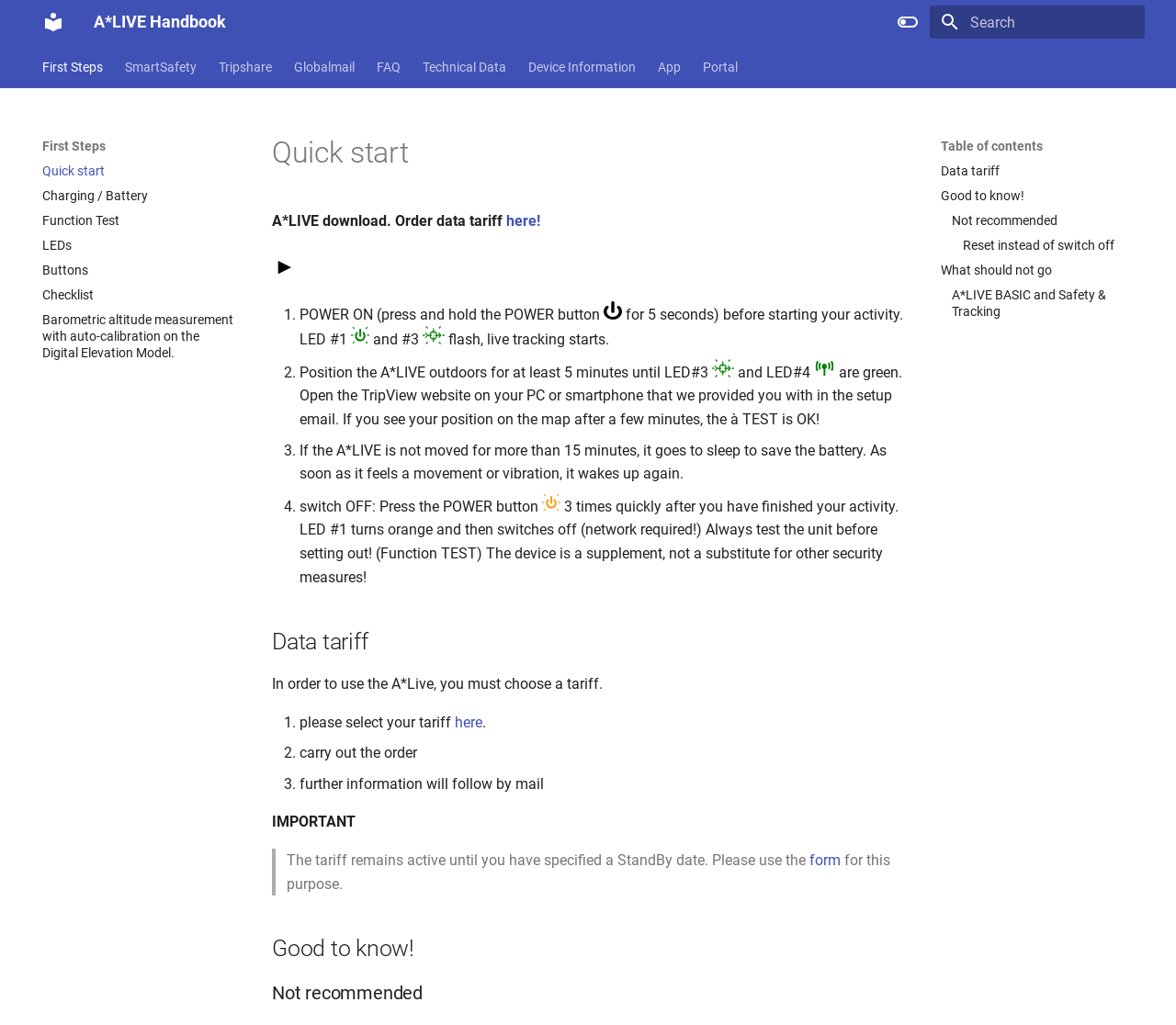What is the purpose of the 'Data tariff' section?
Based on the content of the image, thoroughly explain and answer the question.

The 'Data tariff' section is located below the 'Quick start' guide, and its purpose is to guide the user in choosing a tariff, as indicated by the text 'In order to use the A*Live, you must choose a tariff'.